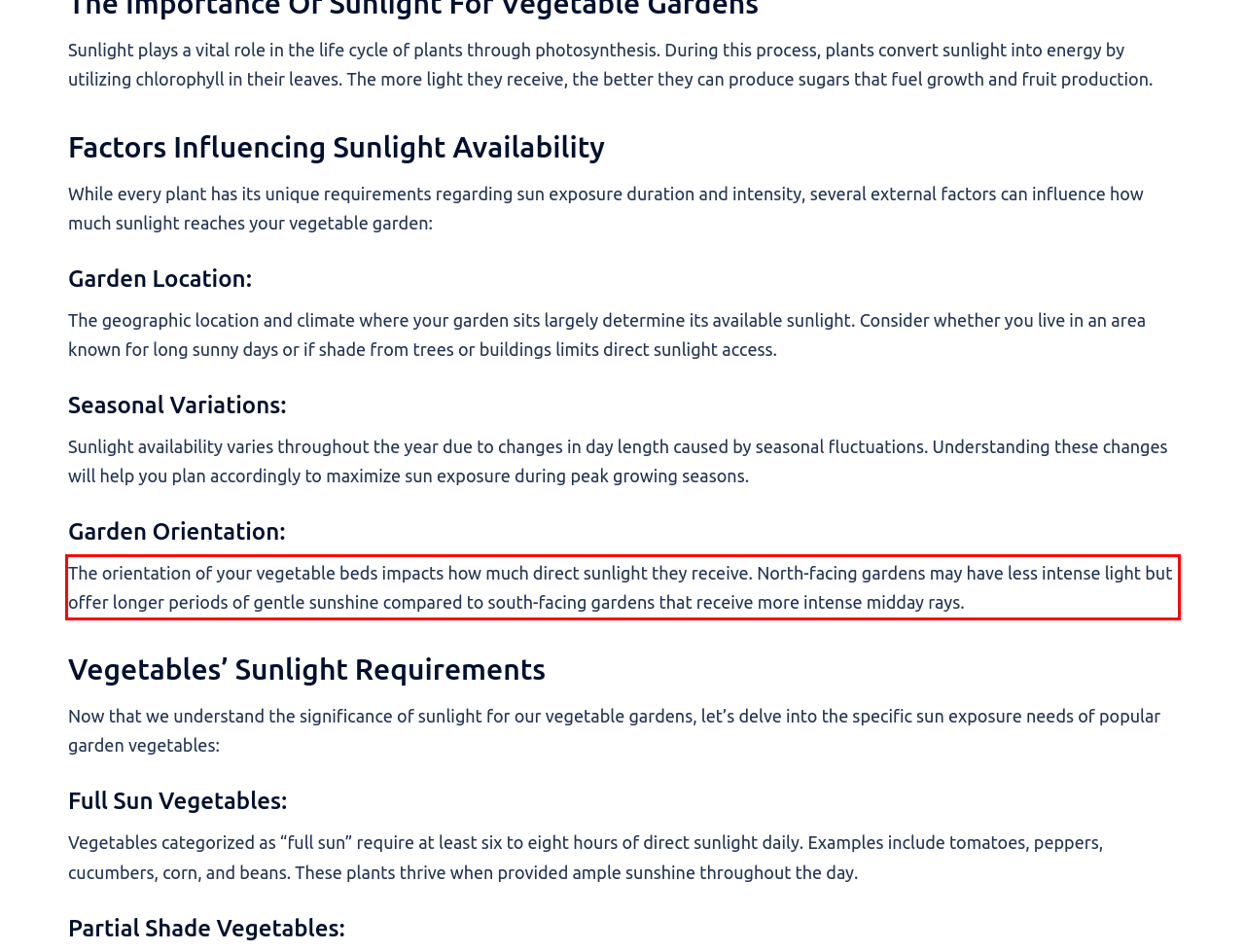Within the provided webpage screenshot, find the red rectangle bounding box and perform OCR to obtain the text content.

The orientation of your vegetable beds impacts how much direct sunlight they receive. North-facing gardens may have less intense light but offer longer periods of gentle sunshine compared to south-facing gardens that receive more intense midday rays.